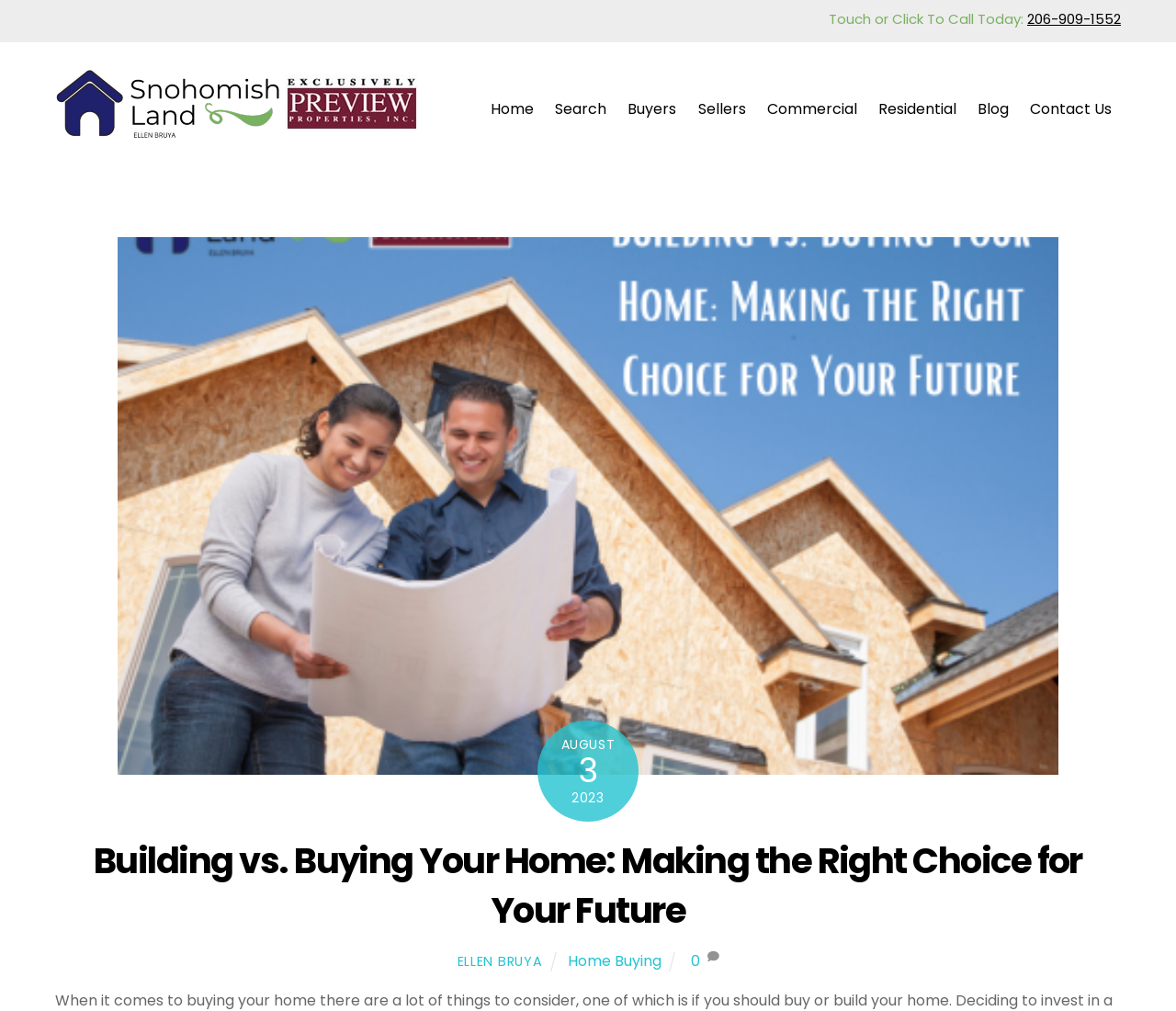What is the name of the real estate company?
Look at the image and respond to the question as thoroughly as possible.

The name of the real estate company can be found at the top left of the webpage, above the navigation links.